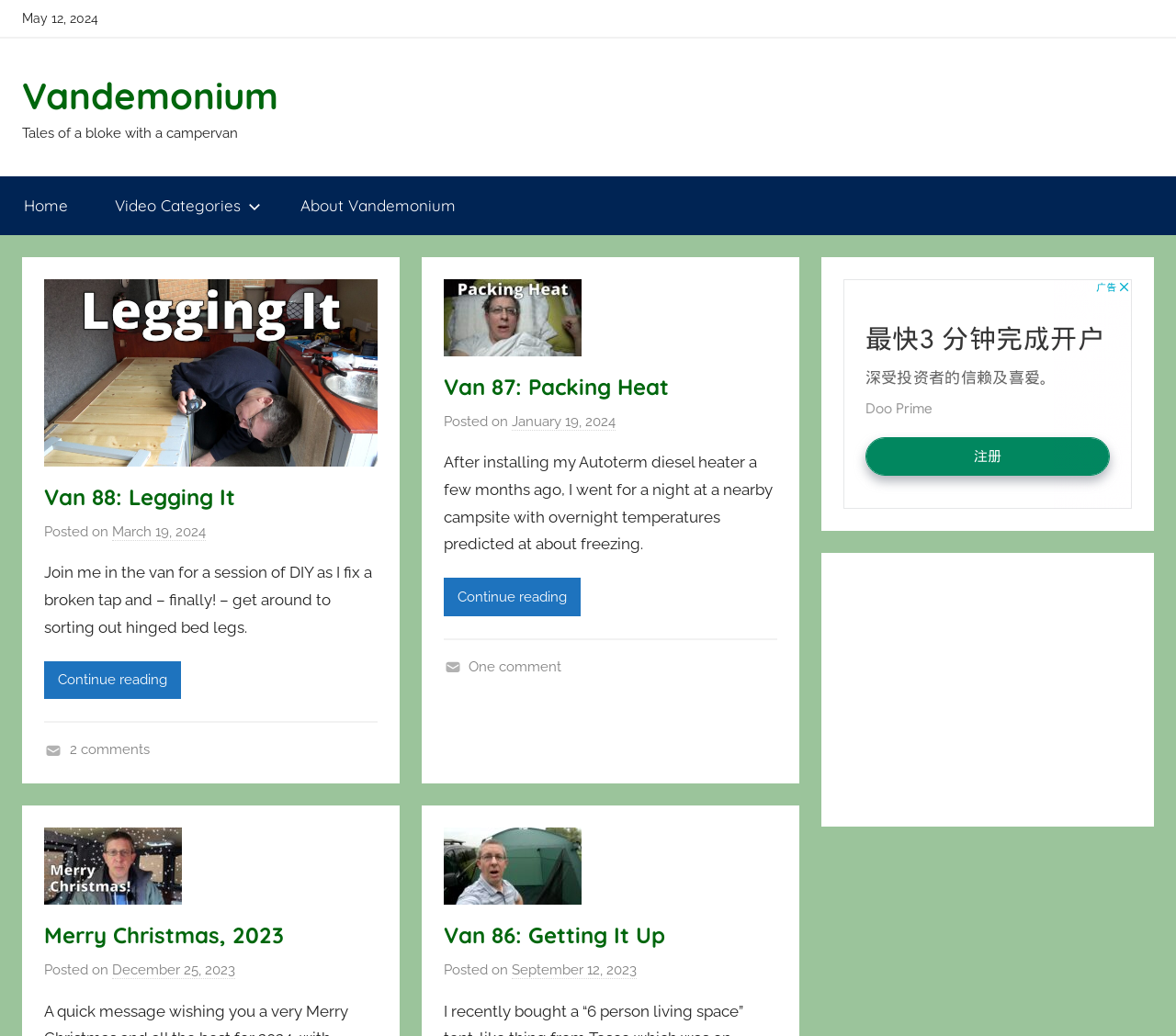Please find the bounding box coordinates for the clickable element needed to perform this instruction: "Check the 'About Vandemonium' page".

[0.235, 0.17, 0.407, 0.227]